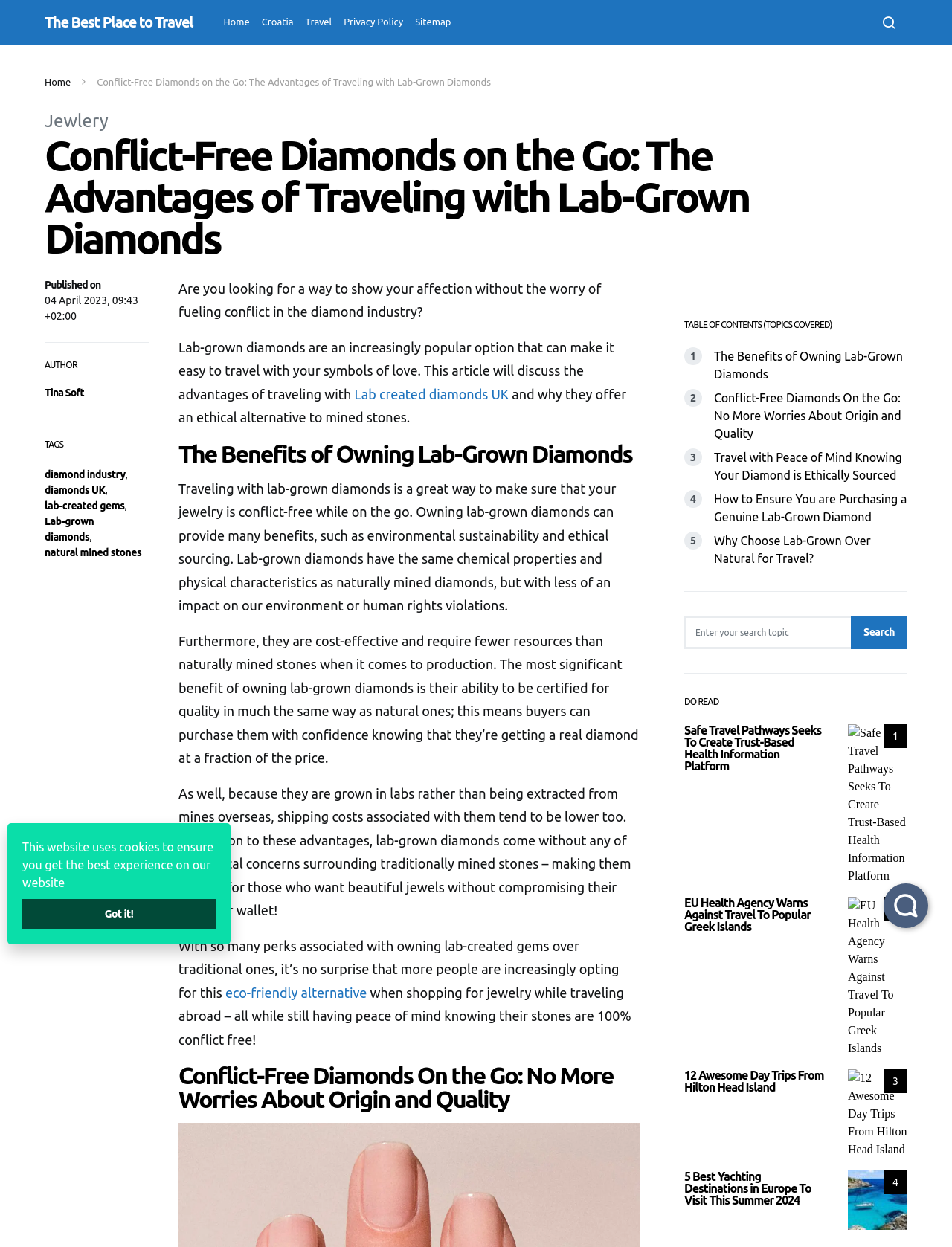What is the topic of the article?
Provide a detailed answer to the question, using the image to inform your response.

Based on the webpage content, the topic of the article is about lab-grown diamonds, specifically discussing their benefits and advantages over natural diamonds, especially when traveling.